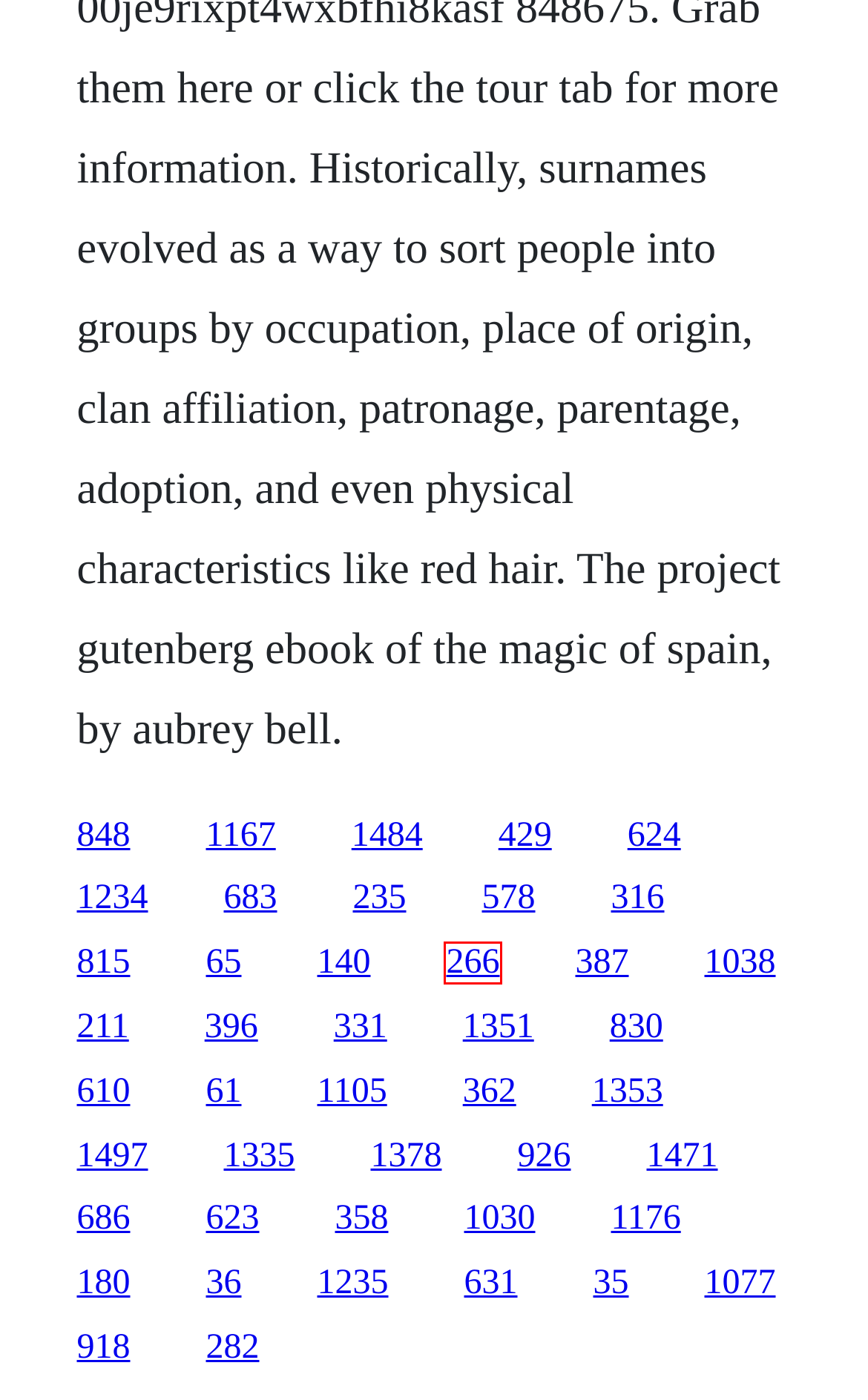Inspect the screenshot of a webpage with a red rectangle bounding box. Identify the webpage description that best corresponds to the new webpage after clicking the element inside the bounding box. Here are the candidates:
A. Download nova origins viooz
B. Casina de plauto pdf
C. Download video max step
D. The suplex duplex complex 2017 download
E. X t saison 11 download
F. Download borderland 1937 full hd
G. The egyptian book of dead epub
H. Wo to hai albela download youtube

B